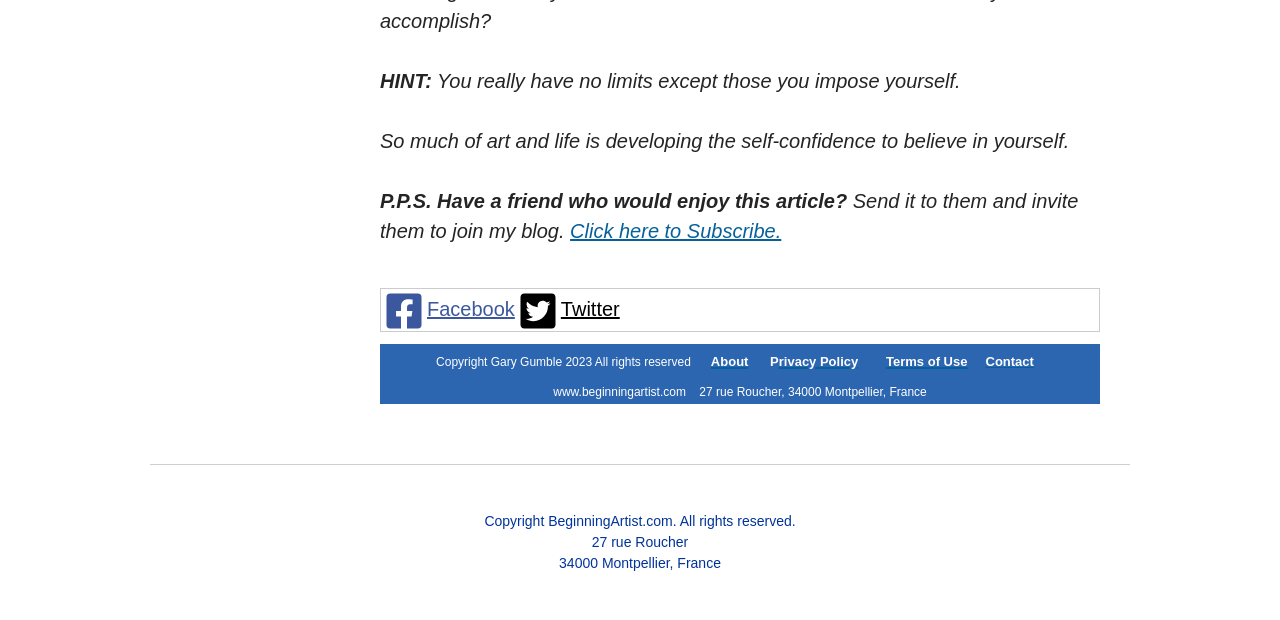Given the webpage screenshot, identify the bounding box of the UI element that matches this description: "Contact".

[0.77, 0.571, 0.808, 0.595]